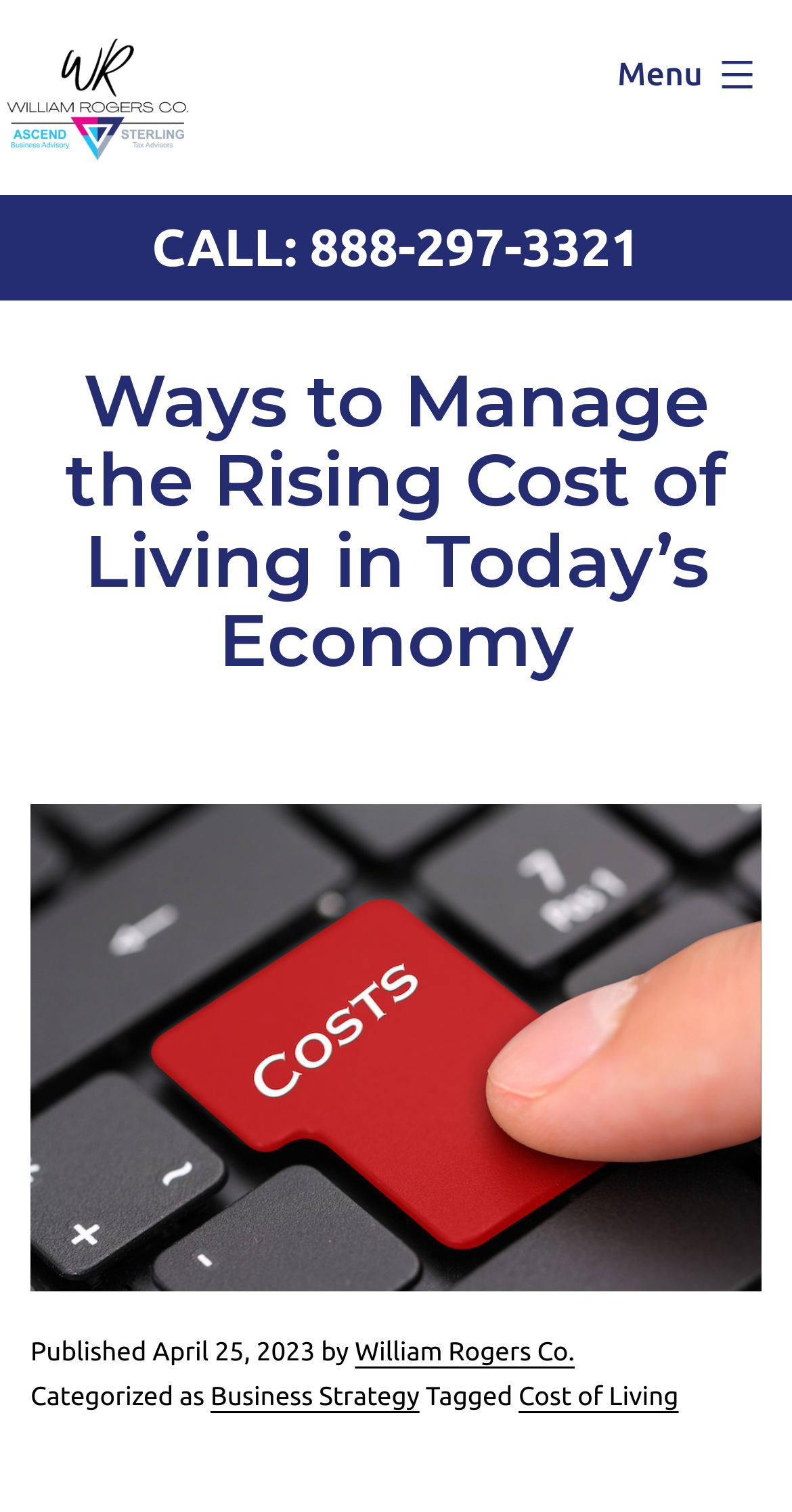Provide a single word or phrase to answer the given question: 
What is the topic of the article?

Cost of Living